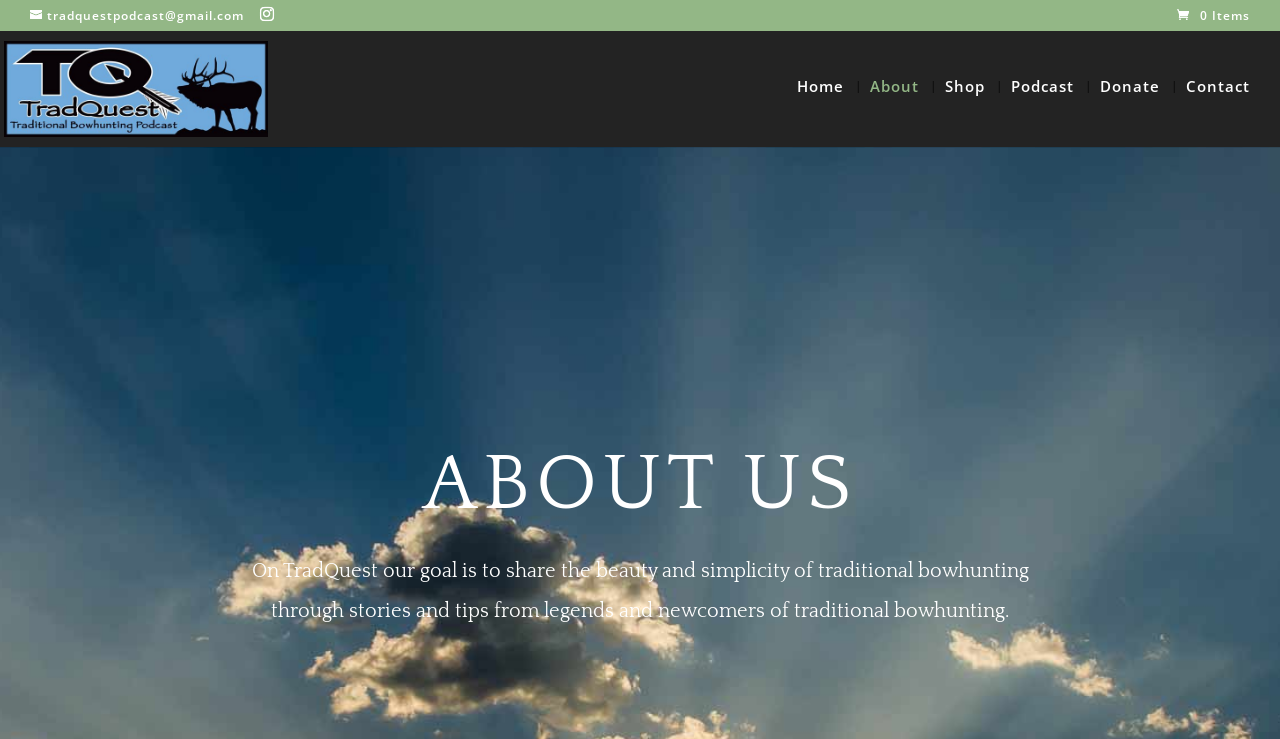Detail the features and information presented on the webpage.

The webpage is about Tradquest, a platform focused on traditional bowhunting. At the top, there is a navigation menu with links to "Home", "About", "Shop", "Podcast", "Donate", and "Contact", aligned horizontally across the page. Below the navigation menu, there is a search box that spans almost the entire width of the page.

On the top-left corner, there is a link to "tradquestpodcast@gmail.com" and an Instagram link next to it, separated by a small gap. On the top-right corner, there is a link to "0 Items".

The main content of the page is divided into two sections. The first section has a heading "ABOUT US" in a larger font size. Below the heading, there is a paragraph of text that describes the goal of Tradquest, which is to share the beauty and simplicity of traditional bowhunting through stories and tips from legends and newcomers of traditional bowhunting.

On the top-left side of the page, there is a logo of Tradquest, which is an image with the text "Tradquest" embedded in it.